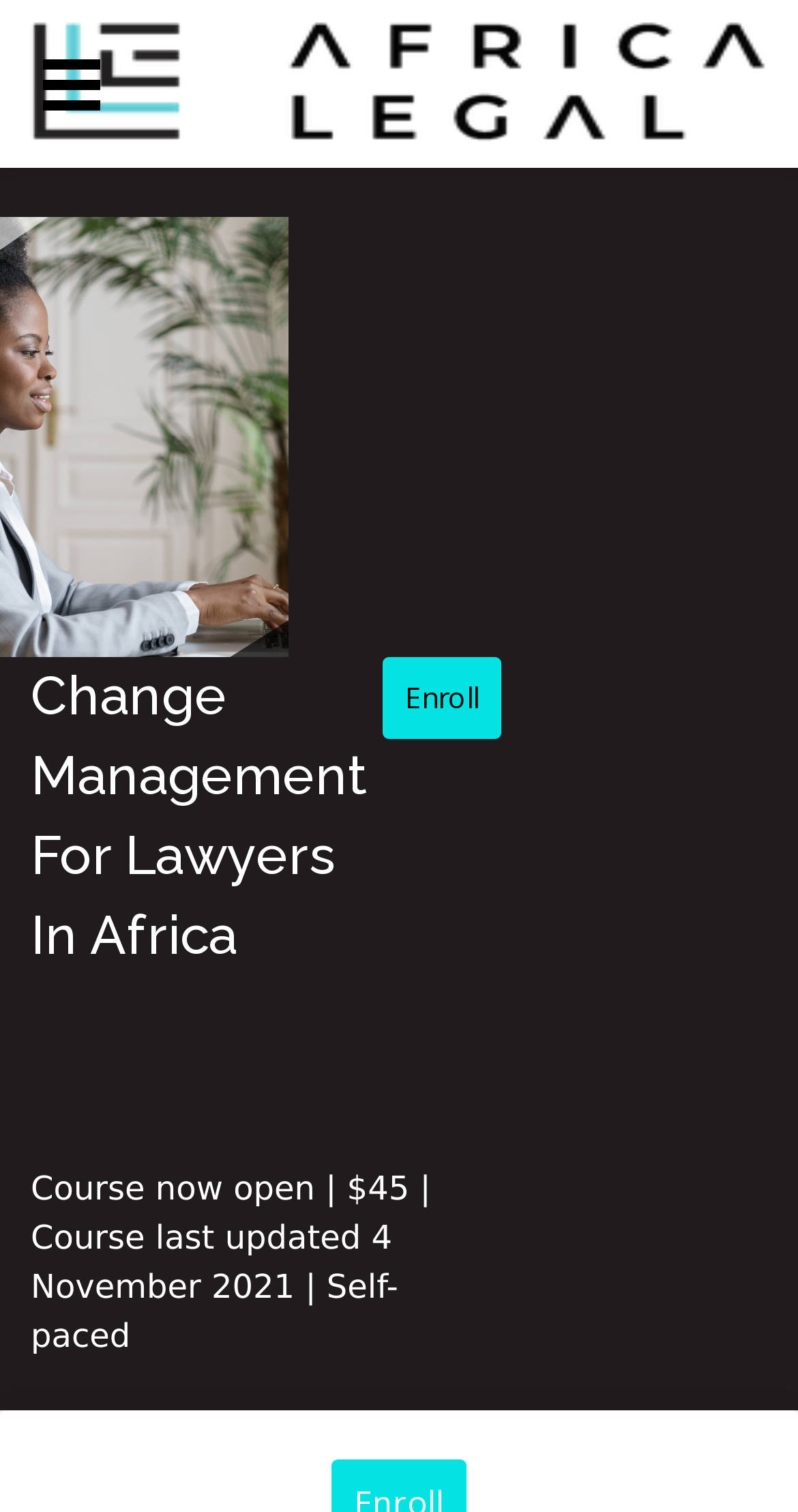What is the course enrollment status?
Give a single word or phrase as your answer by examining the image.

Open